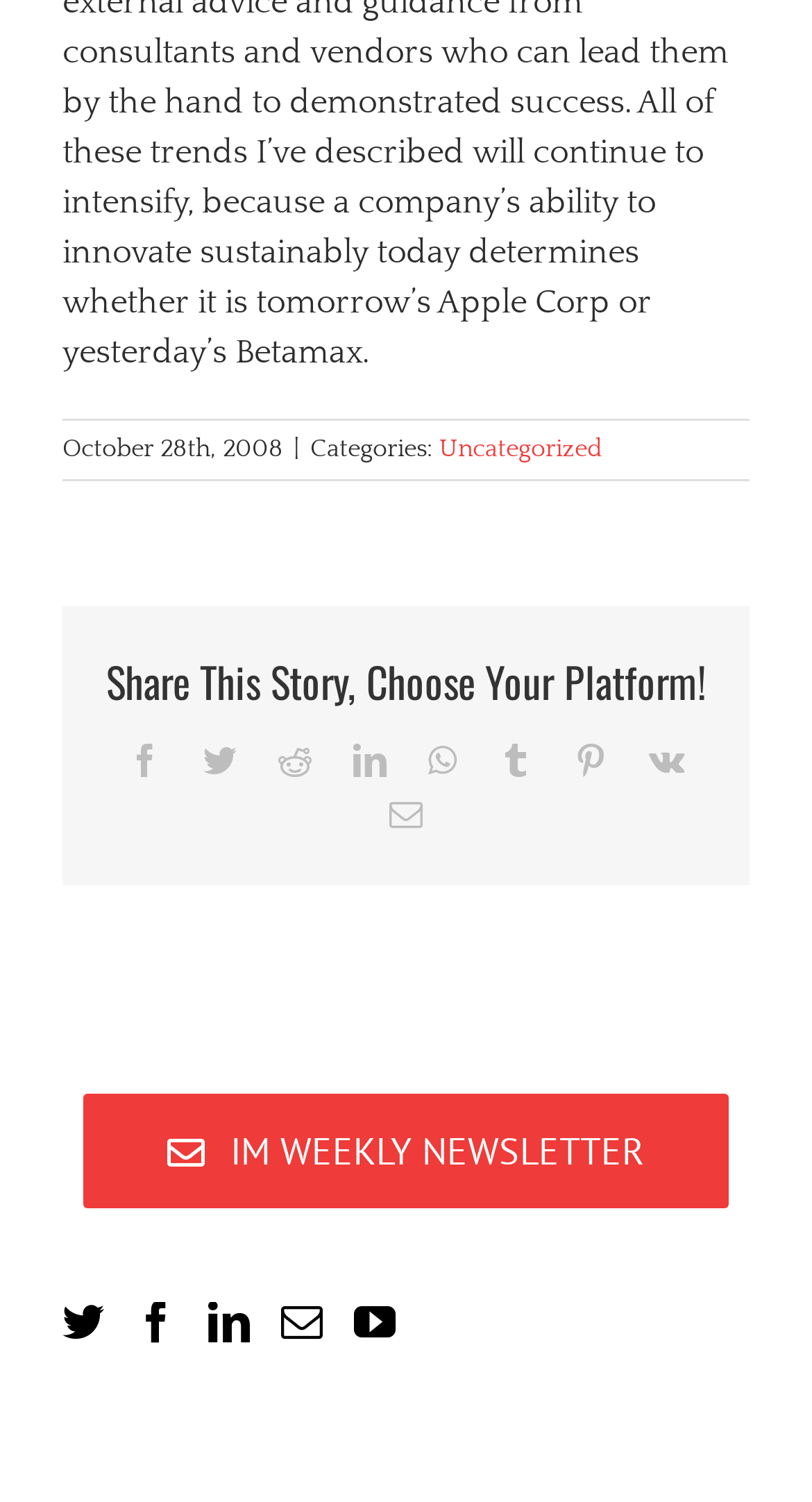Bounding box coordinates are to be given in the format (top-left x, top-left y, bottom-right x, bottom-right y). All values must be floating point numbers between 0 and 1. Provide the bounding box coordinate for the UI element described as: IM Weekly Newsletter

[0.103, 0.729, 0.897, 0.805]